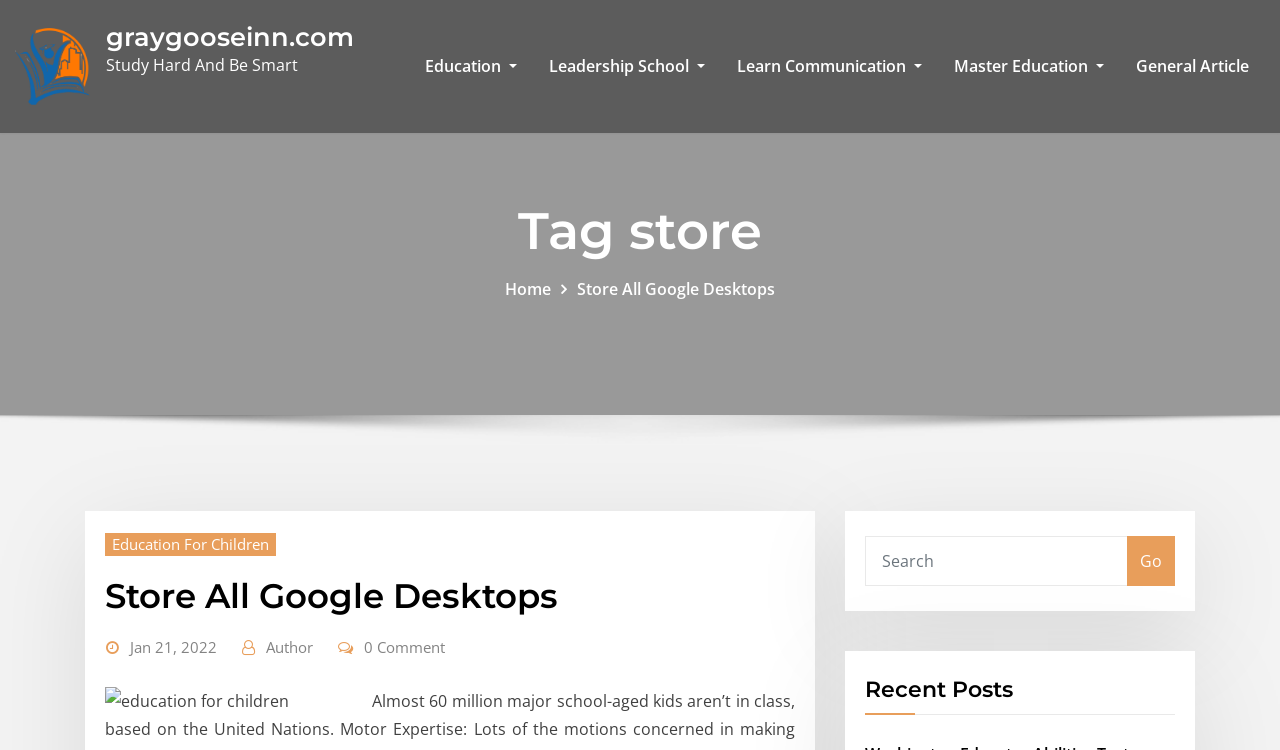Locate the bounding box coordinates of the area you need to click to fulfill this instruction: 'go to graygooseinn.com homepage'. The coordinates must be in the form of four float numbers ranging from 0 to 1: [left, top, right, bottom].

[0.012, 0.0, 0.07, 0.177]